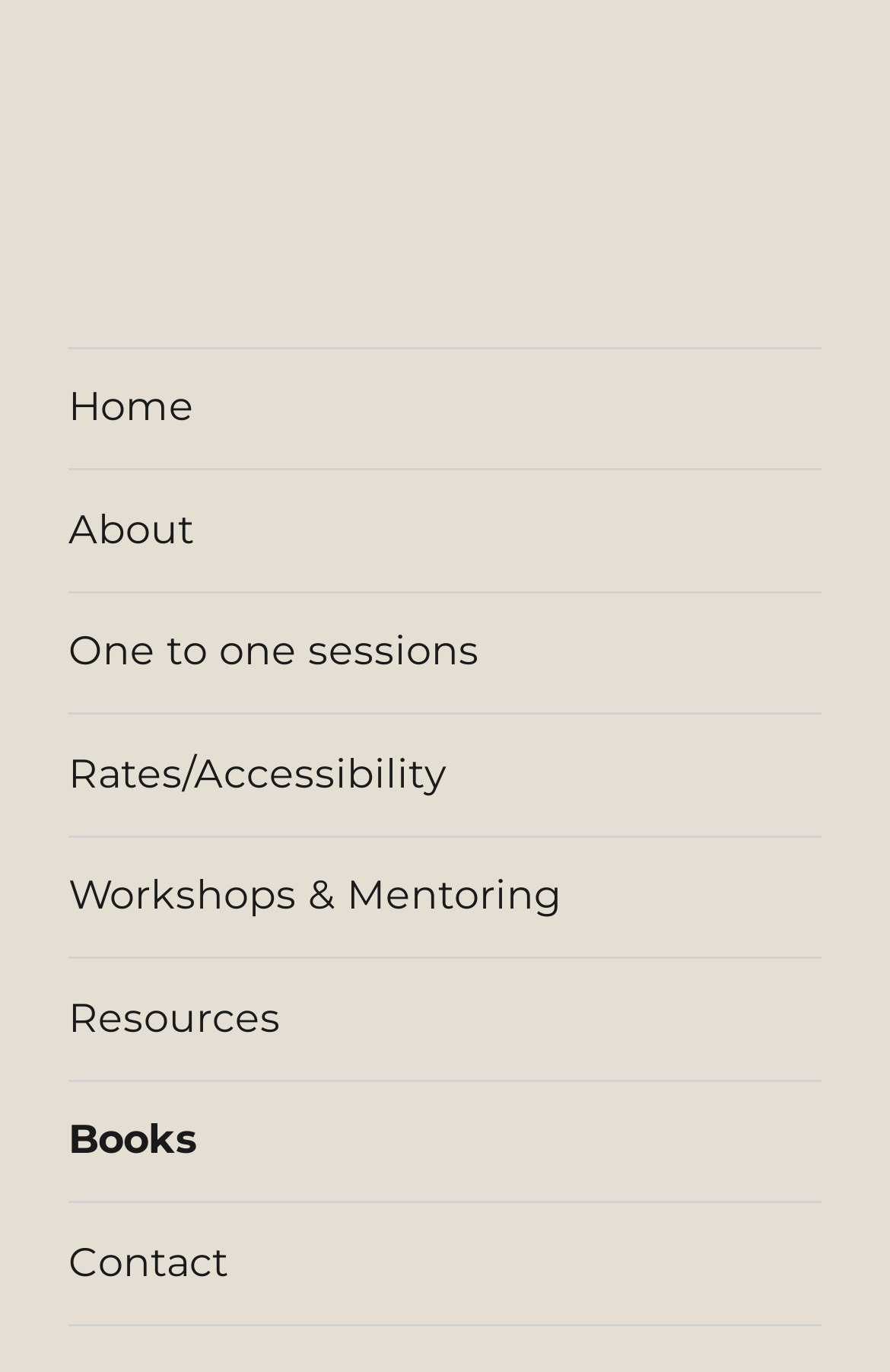Please provide a one-word or phrase answer to the question: 
How many links are in the footer menu?

8